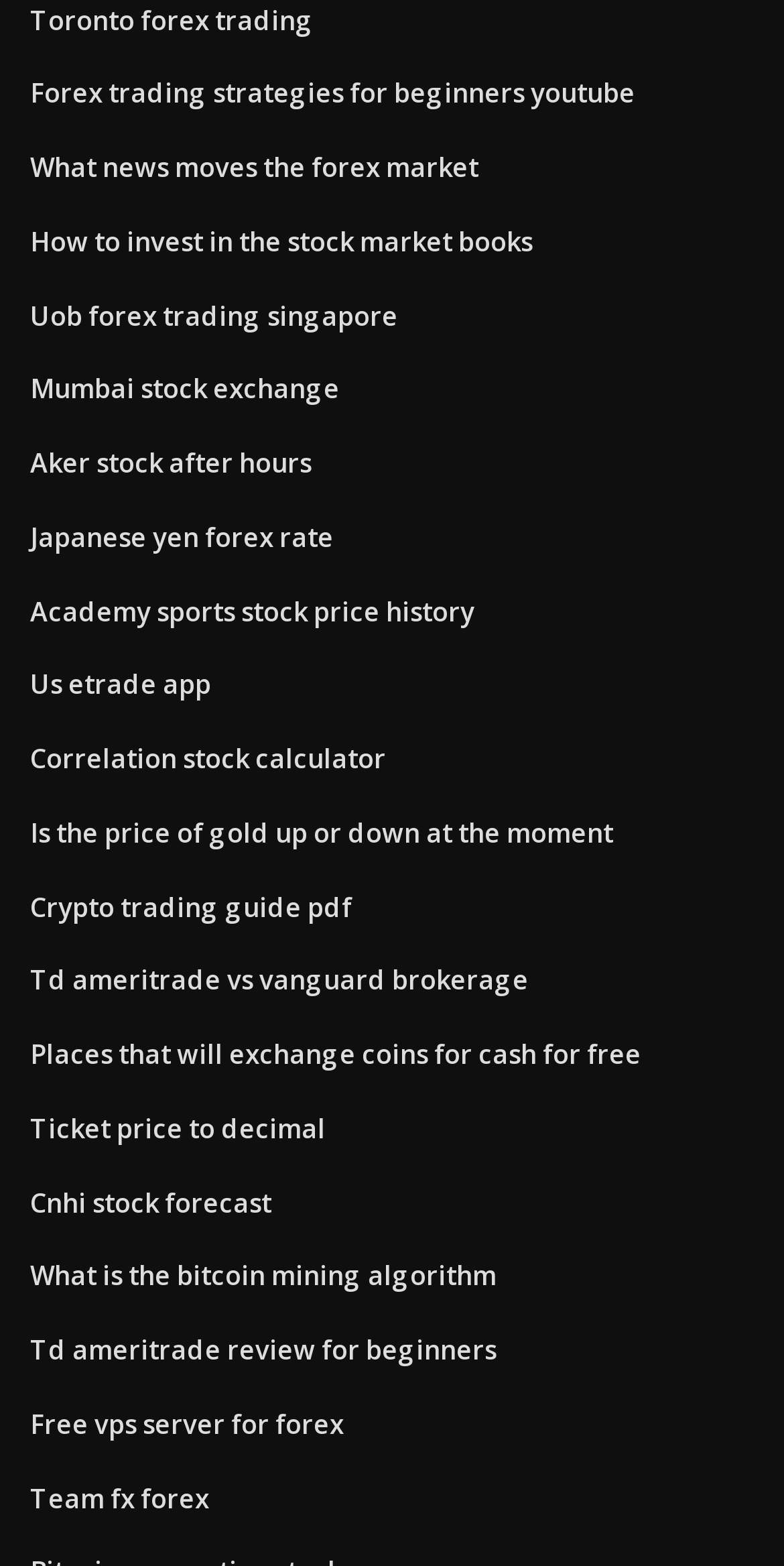Respond to the question below with a single word or phrase:
What is the topic of the first link?

Toronto forex trading